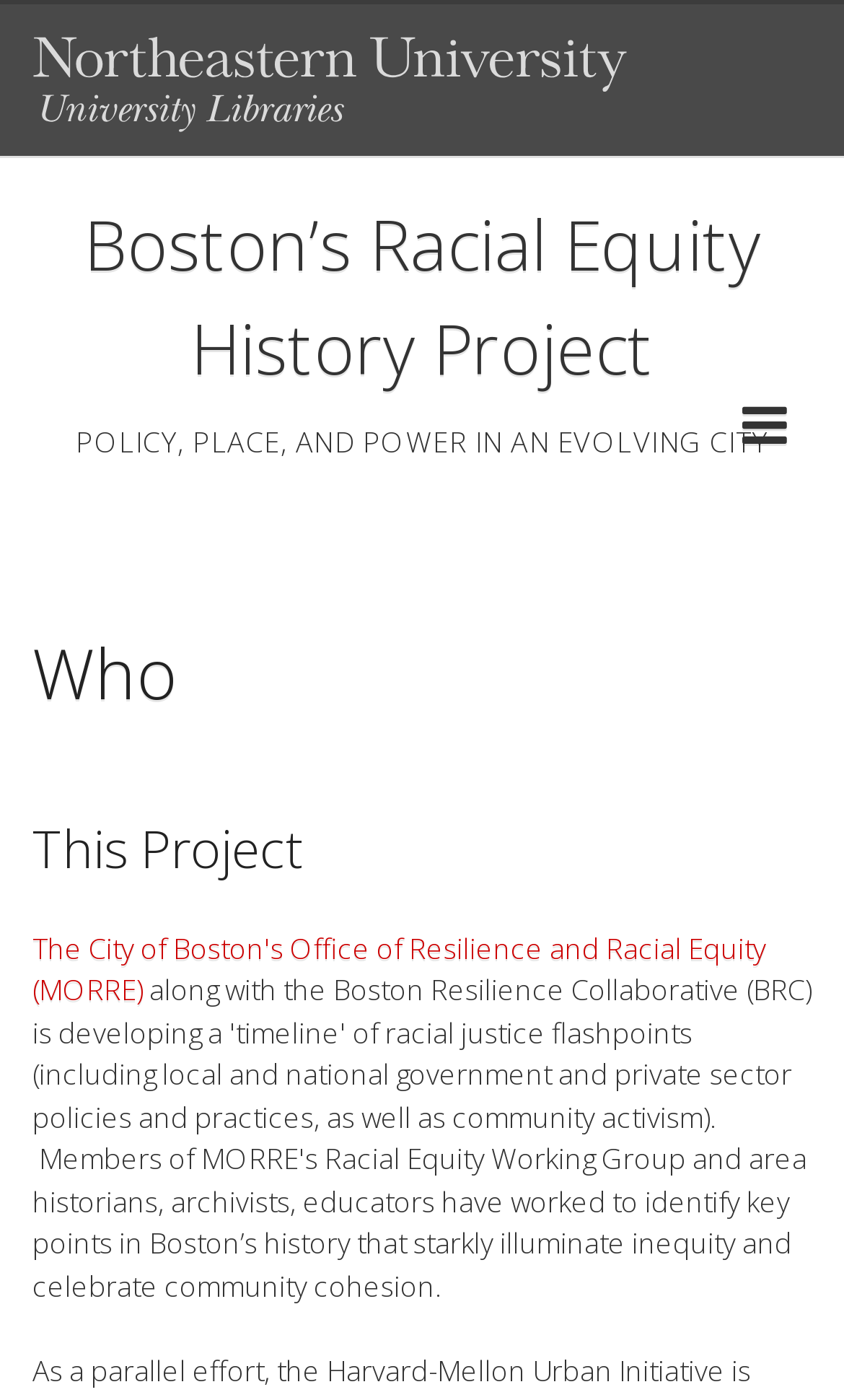What is the name of the university linked at the top?
Using the visual information, answer the question in a single word or phrase.

Northeastern University